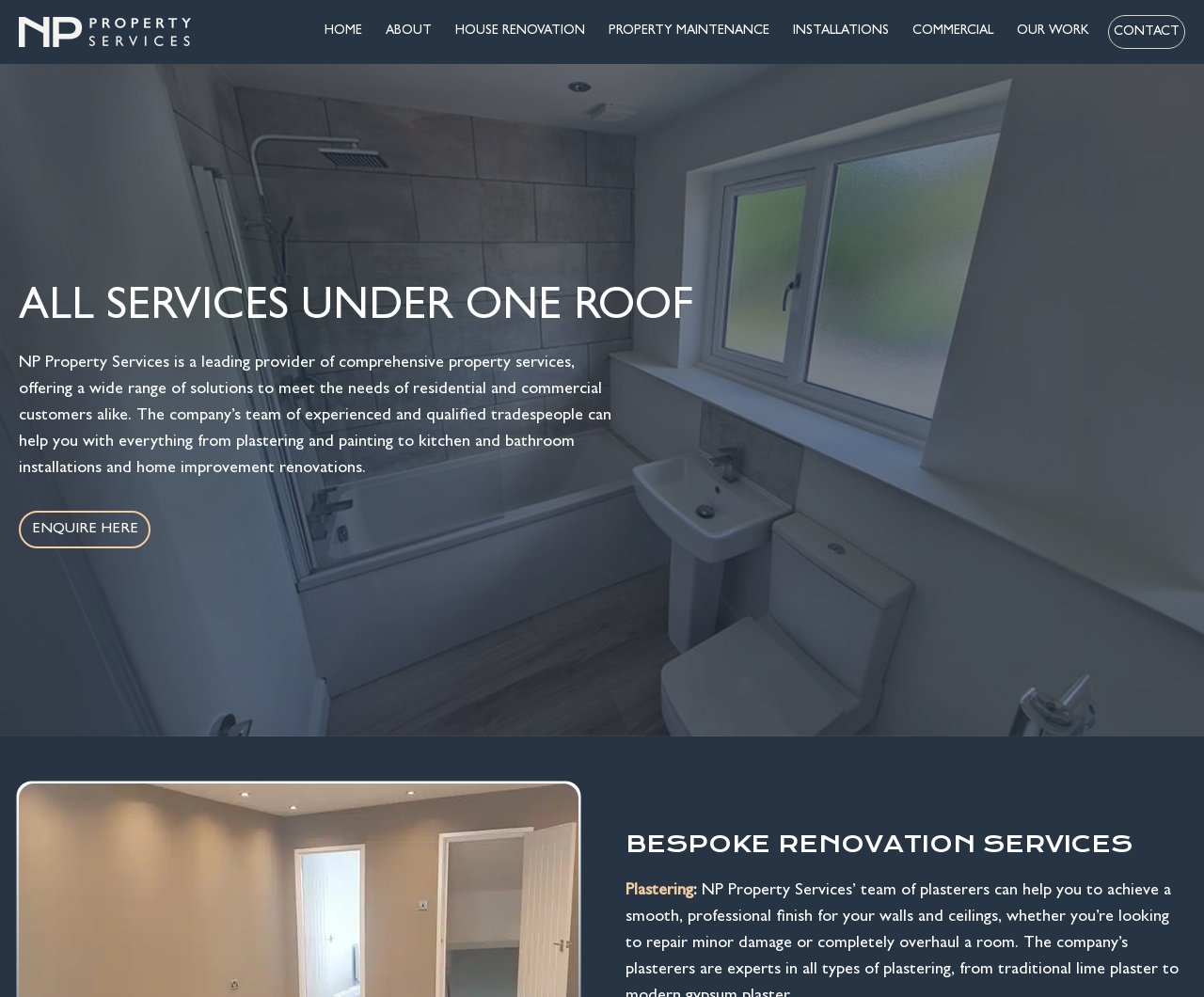What type of renovation services does the company offer?
Provide a comprehensive and detailed answer to the question.

I found this answer by looking at the heading 'BESPOKE RENOVATION SERVICES' on the webpage, which suggests that the company offers customized renovation services.